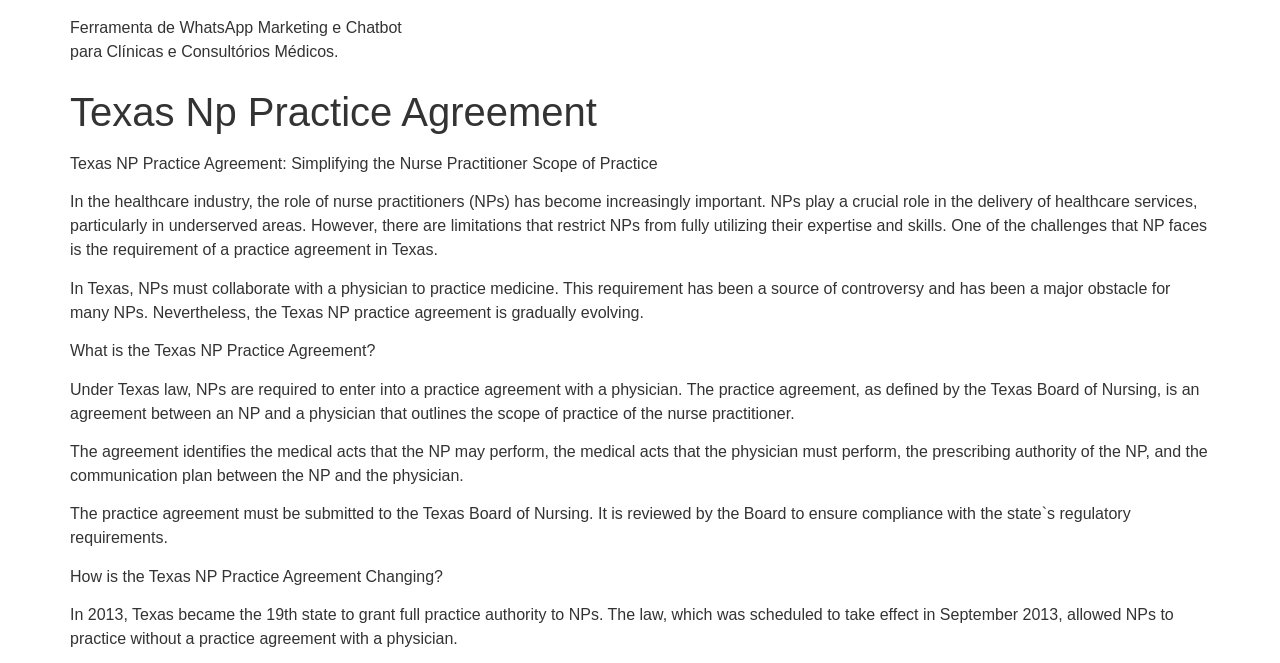When did Texas grant full practice authority to NPs?
Look at the image and respond with a single word or a short phrase.

2013